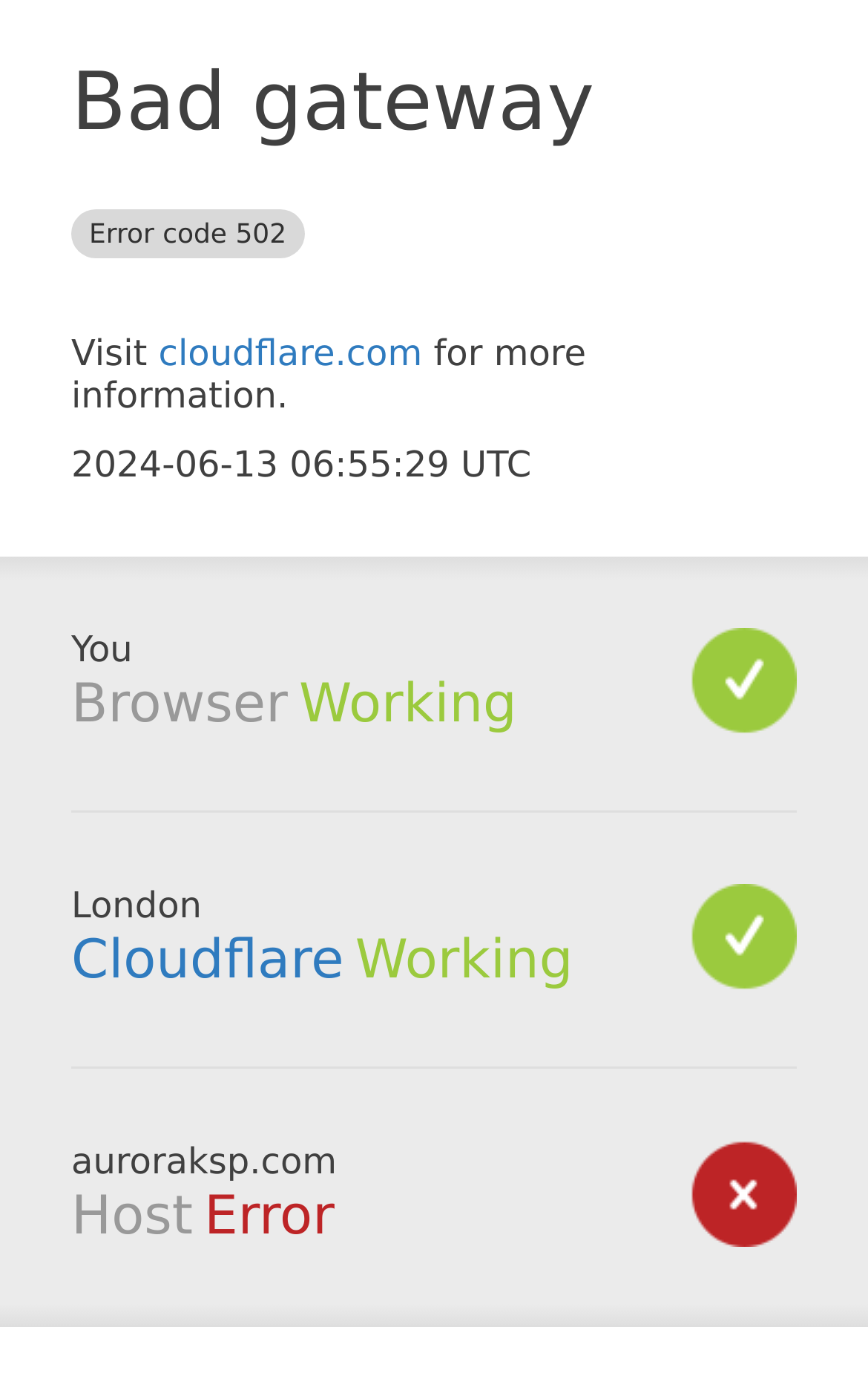Describe all the key features and sections of the webpage thoroughly.

The webpage appears to be an error page, displaying a "Bad gateway" error message with an error code of 502. At the top of the page, there is a prominent heading with this error message. Below this heading, there is a short paragraph of text that reads "Visit cloudflare.com for more information." This paragraph includes a link to the Cloudflare website.

Further down the page, there is a timestamp indicating when the error occurred, "2024-06-13 06:55:29 UTC". Below this timestamp, there are three sections, each with a heading and some accompanying text. The first section is labeled "Browser" and indicates that it is "Working". The second section is labeled "Cloudflare" and also indicates that it is "Working", with a link to the Cloudflare website. The third section is labeled "Host" and indicates that there is an "Error".

The webpage also displays the domain name "auroraksp.com" near the bottom of the page. Overall, the layout of the page is simple and easy to read, with clear headings and concise text.